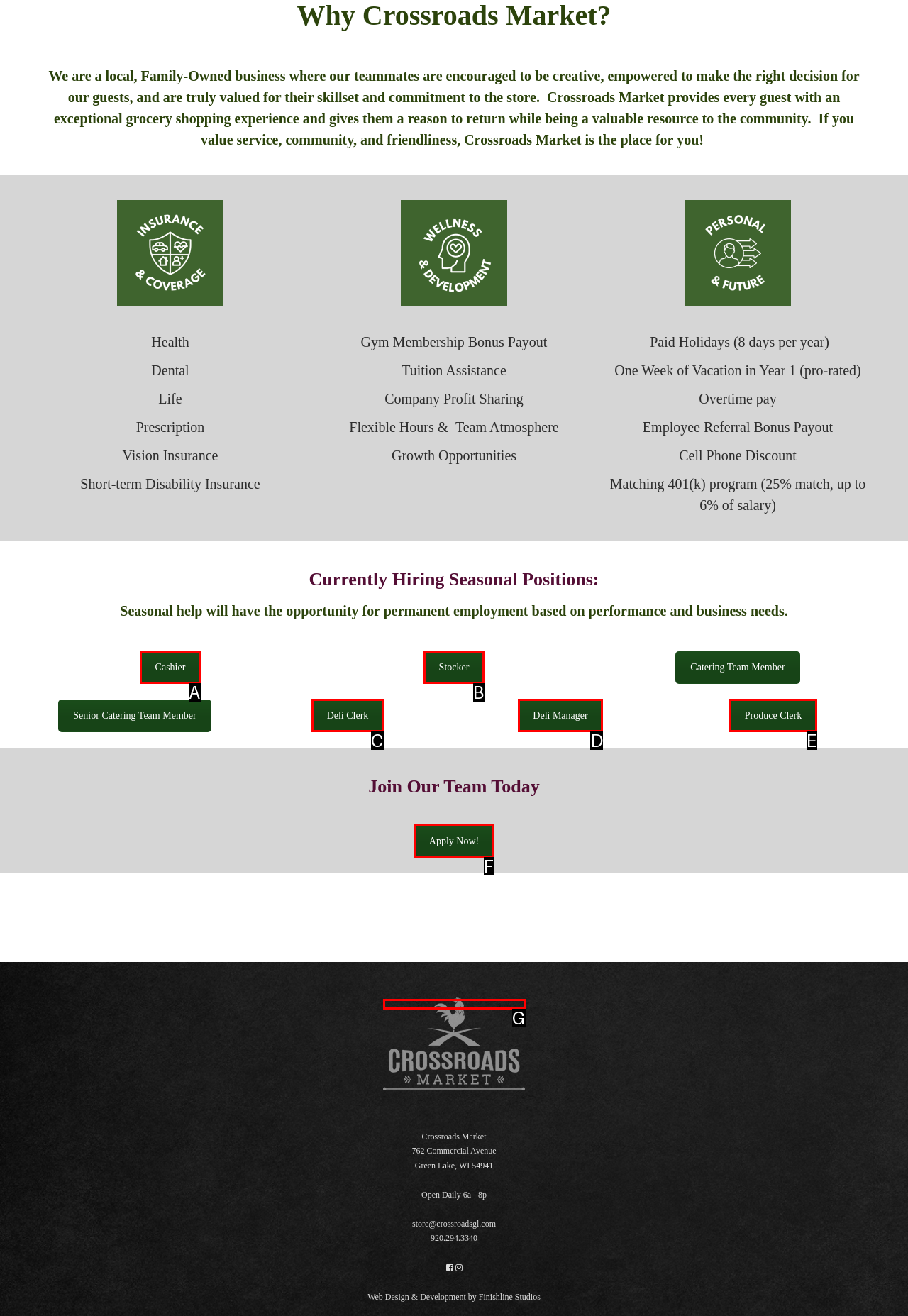From the given choices, identify the element that matches: Stocker
Answer with the letter of the selected option.

B